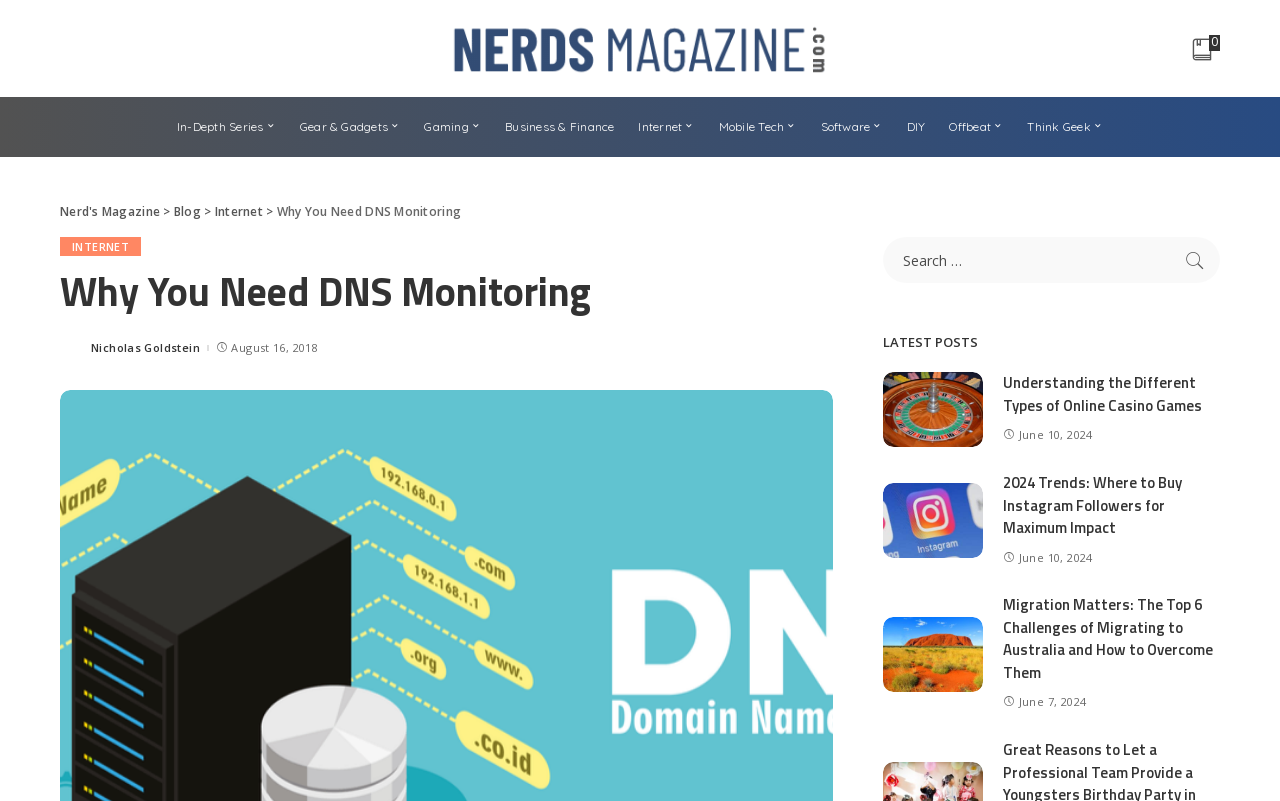Please find and generate the text of the main heading on the webpage.

Why You Need DNS Monitoring